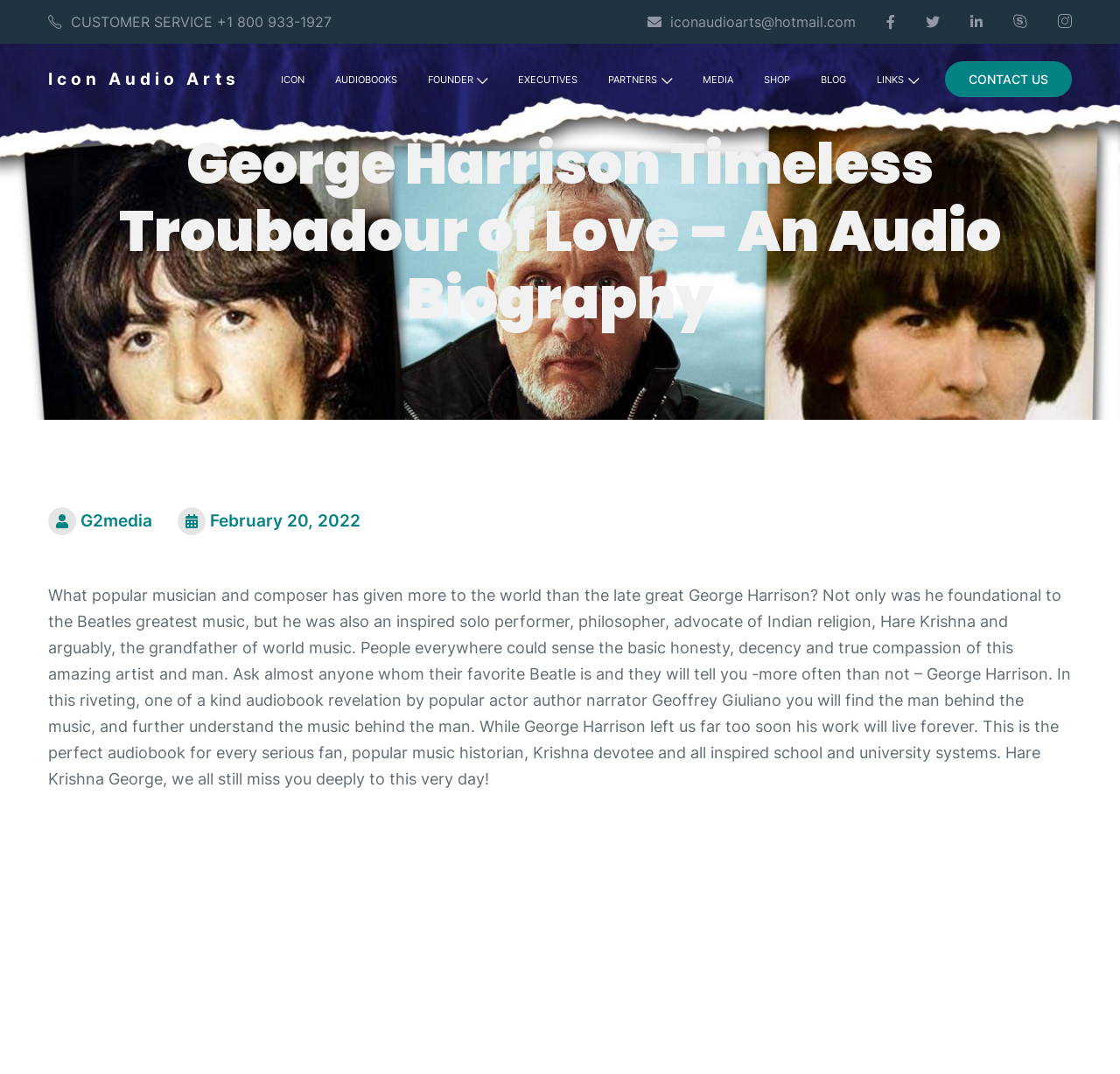Please find the bounding box coordinates in the format (top-left x, top-left y, bottom-right x, bottom-right y) for the given element description. Ensure the coordinates are floating point numbers between 0 and 1. Description: LINKS

[0.771, 0.061, 0.832, 0.088]